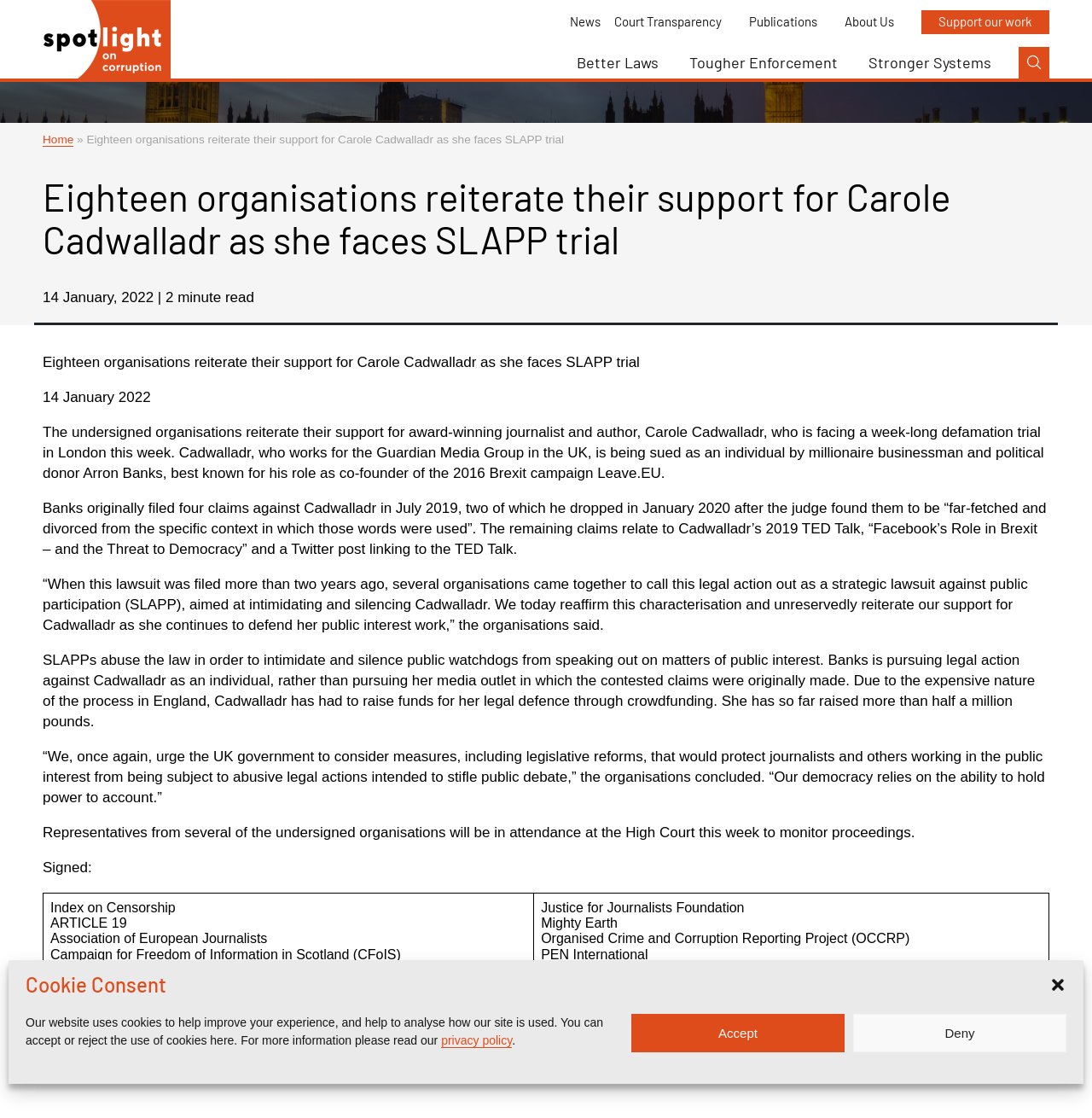Find the bounding box coordinates for the UI element that matches this description: "parent_node: Better Laws".

[0.933, 0.042, 0.961, 0.071]